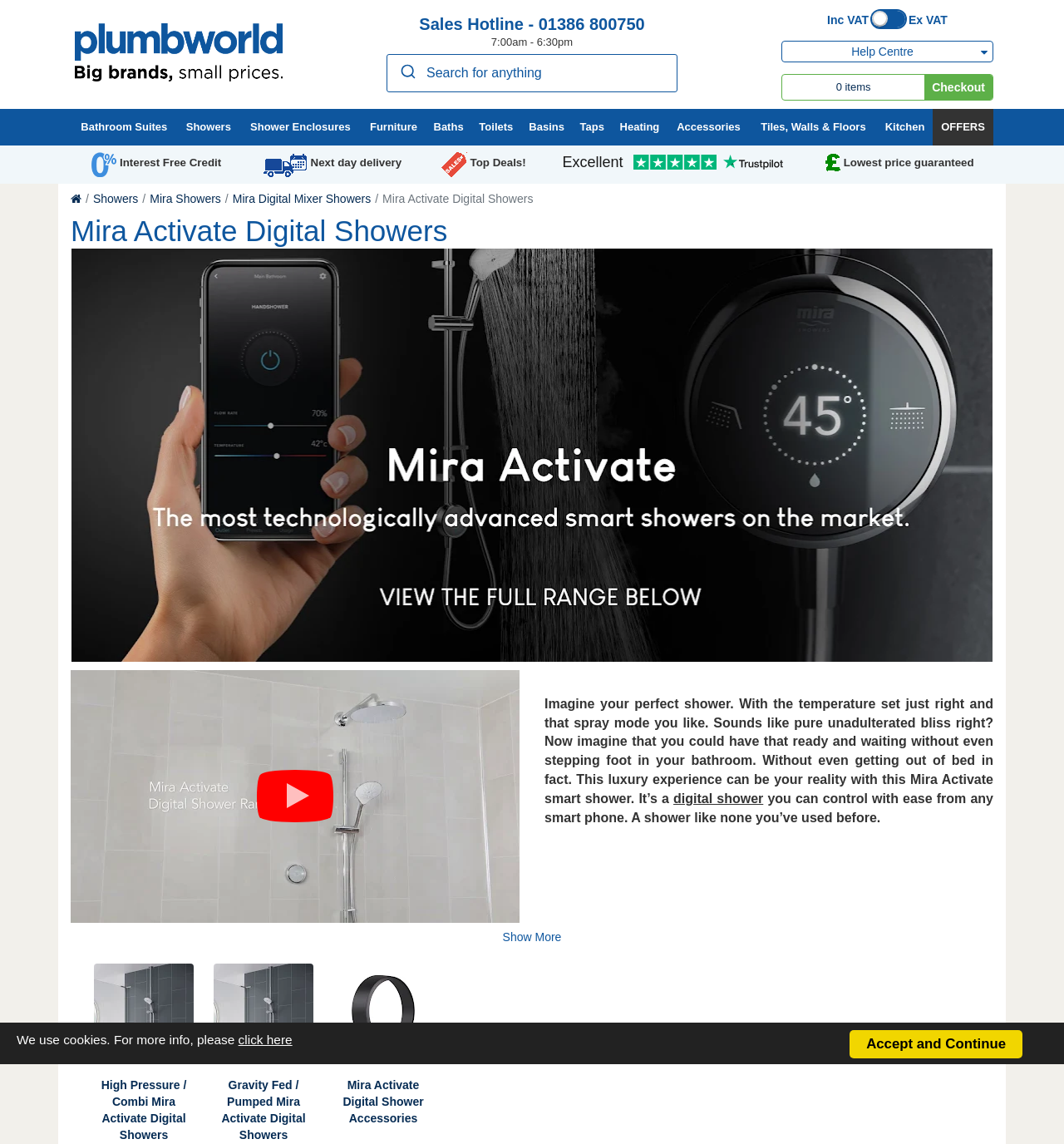Given the description of the UI element: "Mira Activate Digital Shower Accessories", predict the bounding box coordinates in the form of [left, top, right, bottom], with each value being a float between 0 and 1.

[0.313, 0.941, 0.407, 0.984]